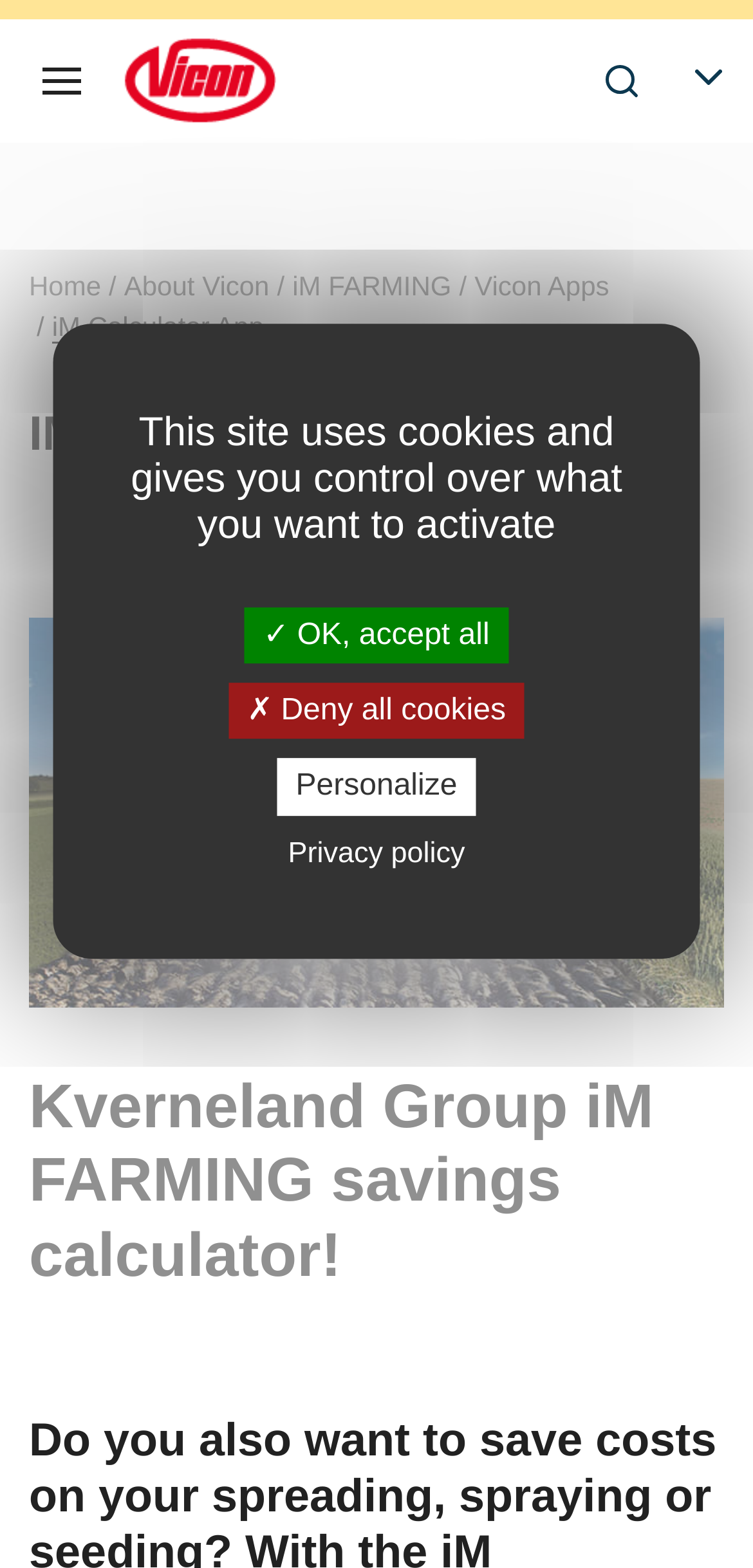Identify the bounding box coordinates of the clickable region necessary to fulfill the following instruction: "explore ecology and environmental economics". The bounding box coordinates should be four float numbers between 0 and 1, i.e., [left, top, right, bottom].

None